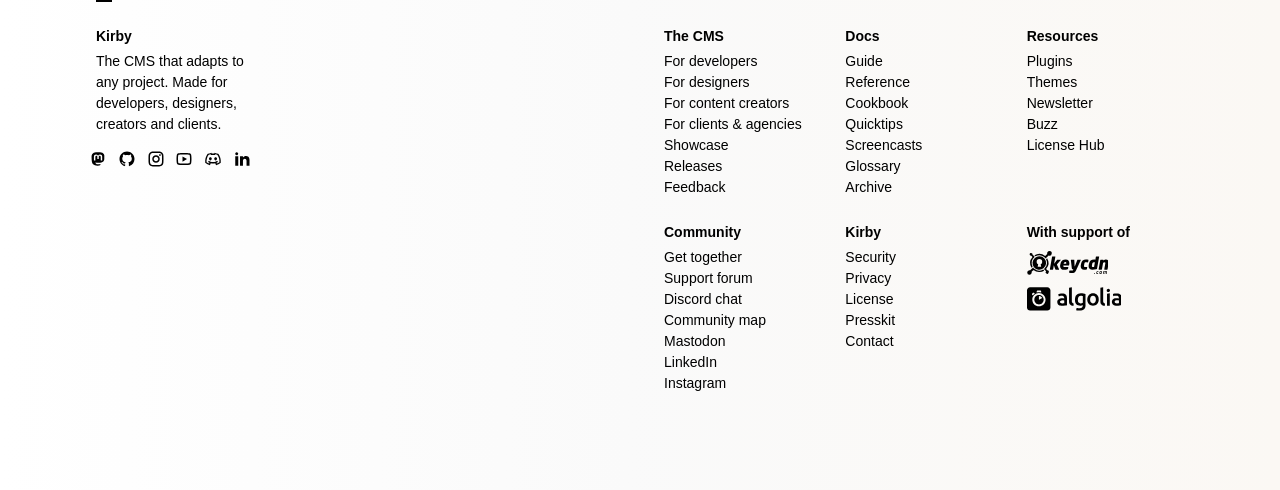What is the name of the CMS?
Answer the question with as much detail as possible.

The name of the CMS is mentioned in the StaticText element with the text 'Kirby' at the top of the webpage, which is likely the title or logo of the website.